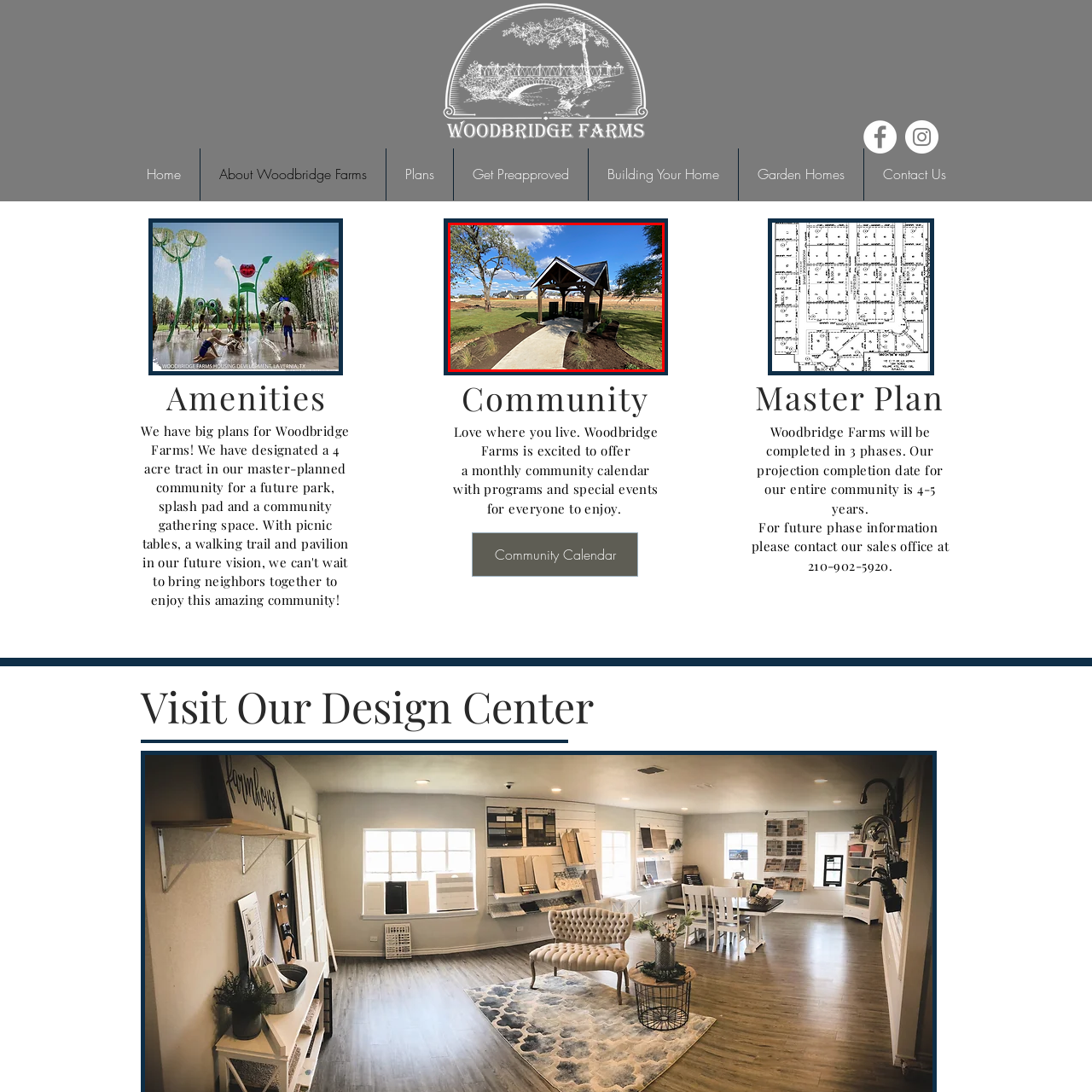Analyze the content inside the red box, What is the atmosphere of Woodbridge Farms? Provide a short answer using a single word or phrase.

Communal